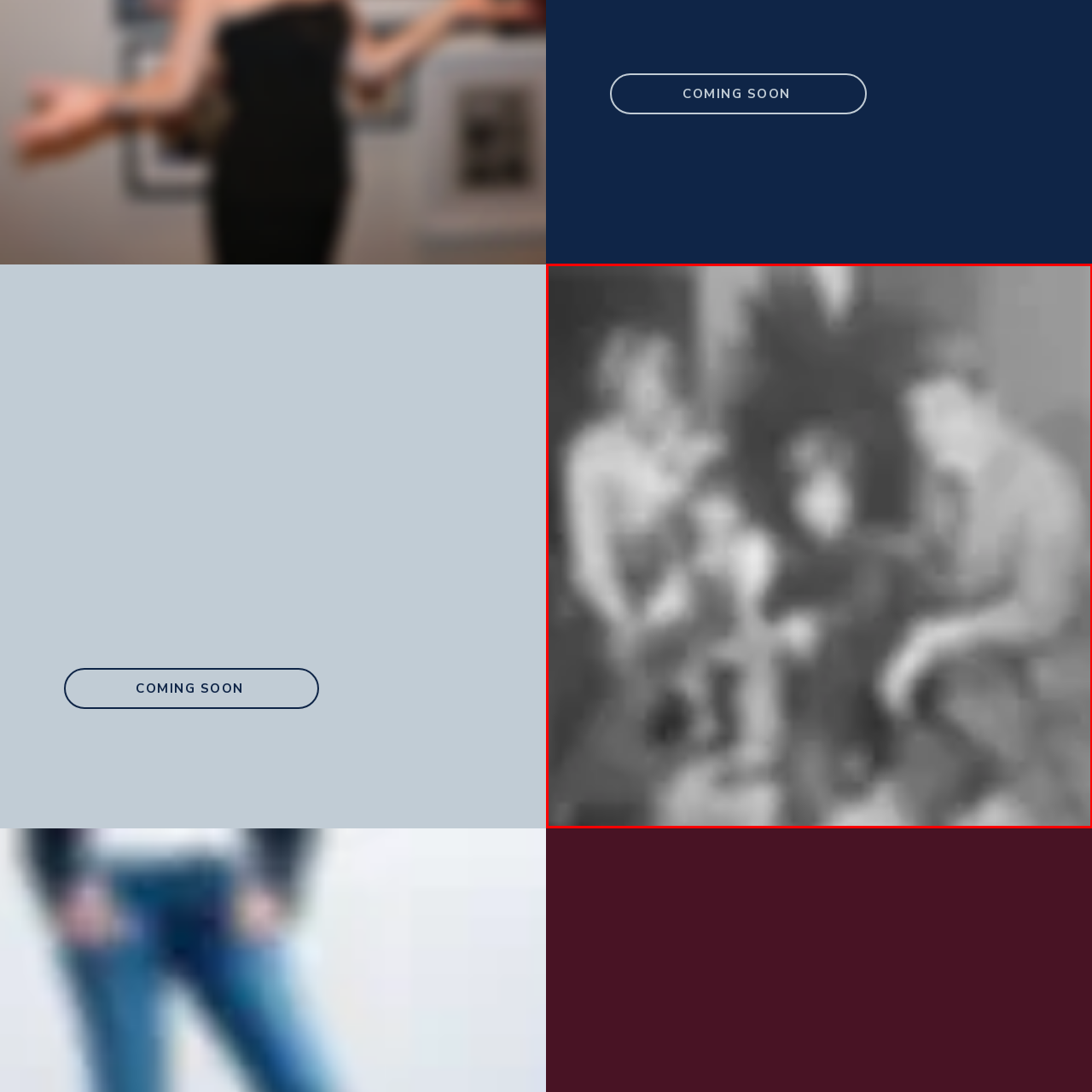What is in the backdrop of the scene?
Direct your attention to the image enclosed by the red bounding box and provide a detailed answer to the question.

Upon examining the image, I notice that the backdrop of the scene features a decorative plant, which adds to the warm and cozy atmosphere of the family moment.